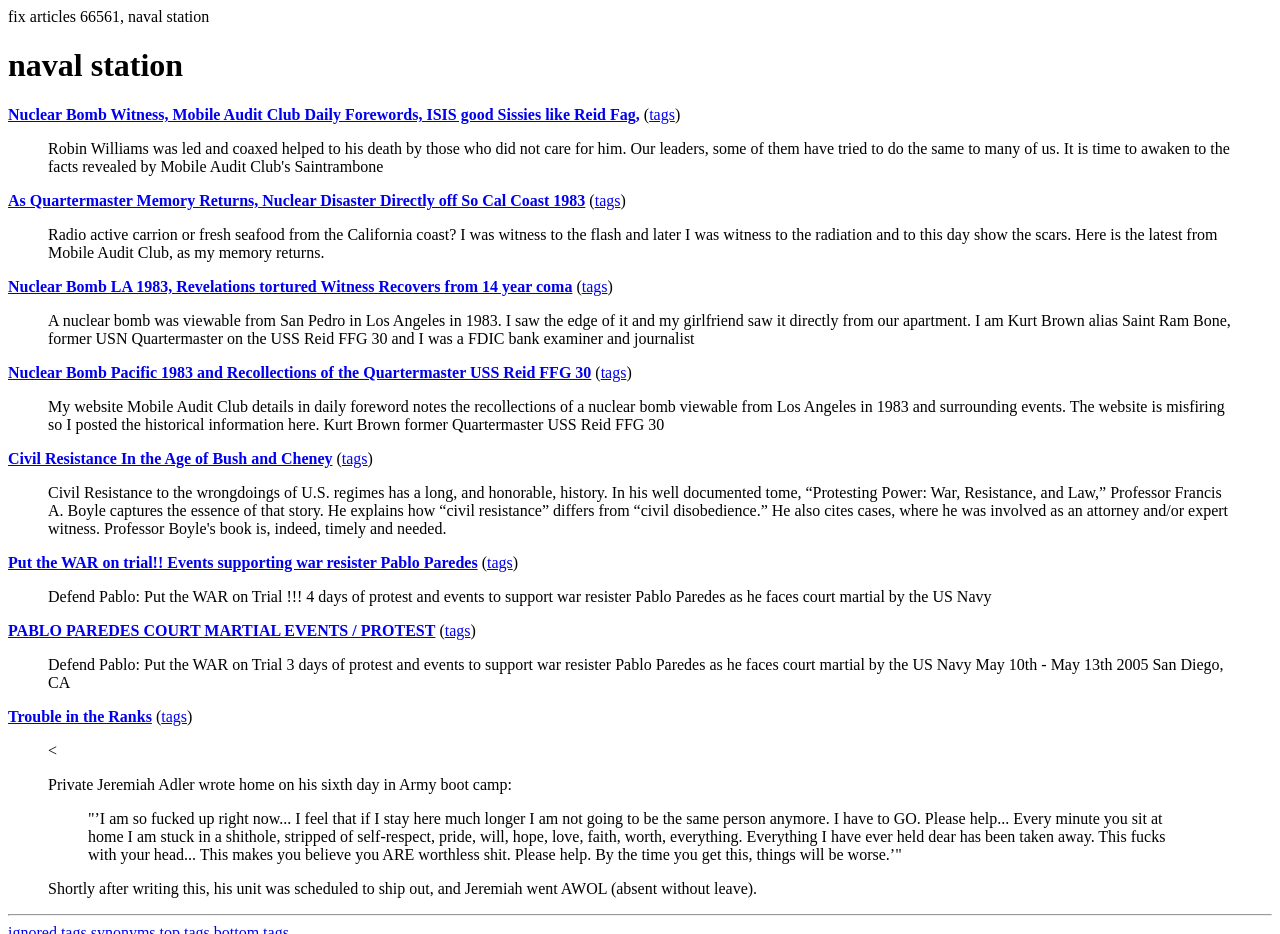Provide the bounding box coordinates in the format (top-left x, top-left y, bottom-right x, bottom-right y). All values are floating point numbers between 0 and 1. Determine the bounding box coordinate of the UI element described as: Trouble in the Ranks

[0.006, 0.758, 0.119, 0.776]